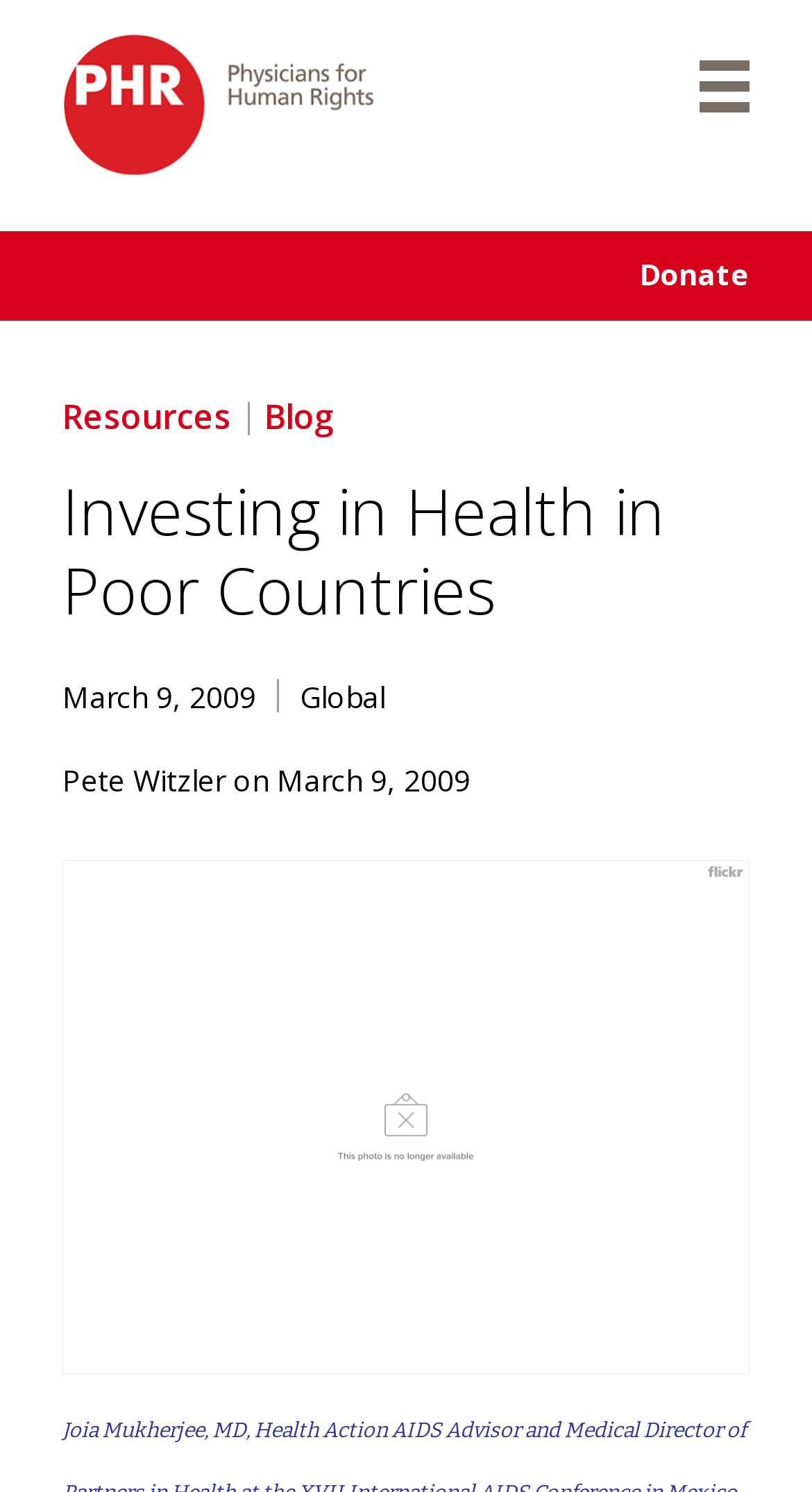Summarize the webpage with a detailed and informative caption.

The webpage is about Physicians for Human Rights, with a focus on investing in health in poor countries. At the top left of the page, there is a link to the organization's homepage, accompanied by an image with the same name. On the top right, there is a button to open the mobile menu, which controls the site navigation.

Below the top section, there is a prominent link to "Donate" that spans the entire width of the page. Underneath, there is a header section with several links, including "Resources" and "Blog", as well as a heading that reads "Investing in Health in Poor Countries". 

To the right of the heading, there is a static text element displaying the date "March 9, 2009", and another element showing the category "Global". Below these, there is a static text element with the author's name, "Pete Witzler", and the same date.

At the bottom of the page, there is a link to an image named "IMG_2117", which is also displayed as an image element. The image takes up most of the width of the page, leaving a small margin on the left and right sides.